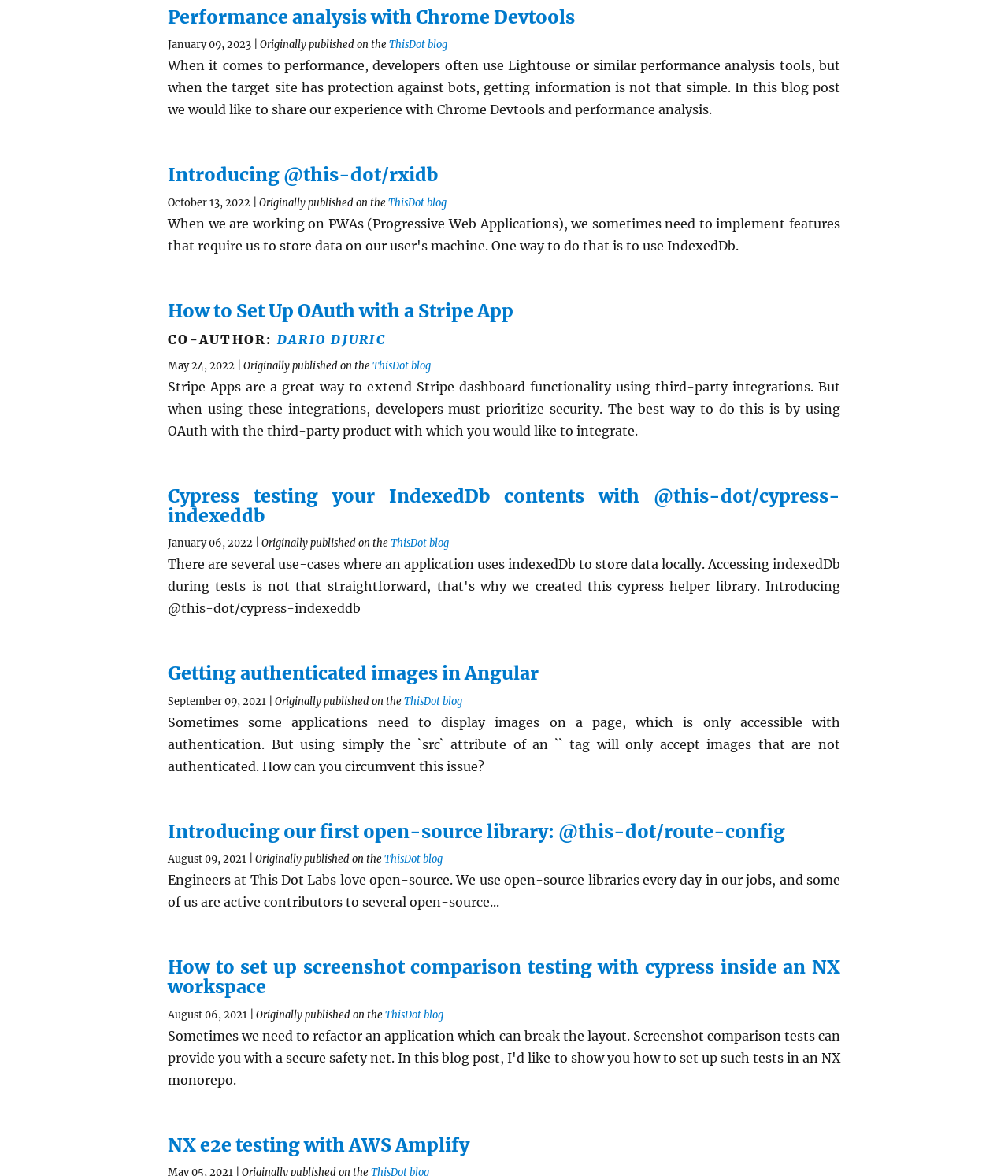What is the date of the most recent blog post?
From the screenshot, supply a one-word or short-phrase answer.

January 09, 2023